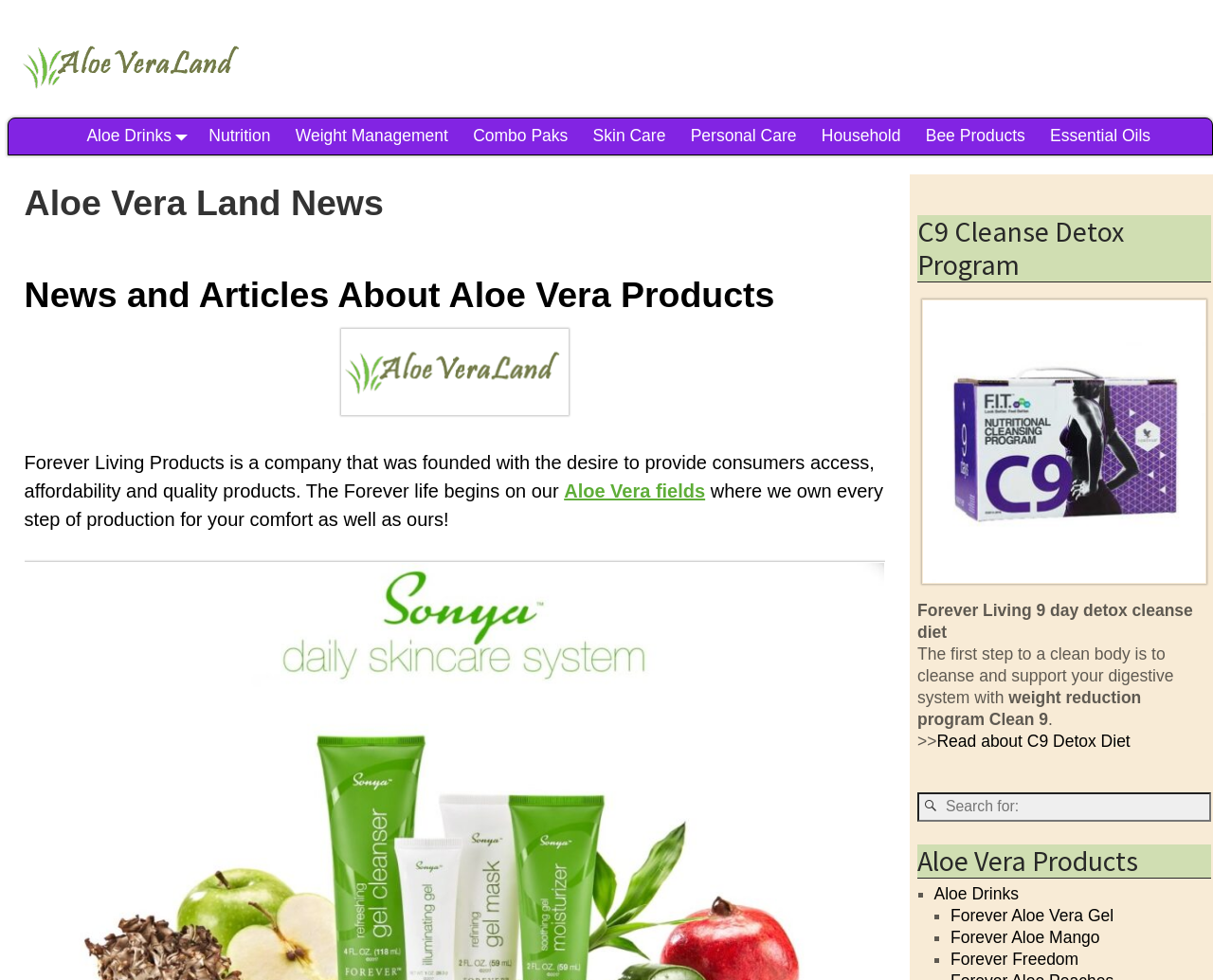What is the name of the detox program?
Please answer the question as detailed as possible.

I found a heading 'C9 Cleanse Detox Program' on the webpage, which indicates that C9 Cleanse is the name of the detox program.